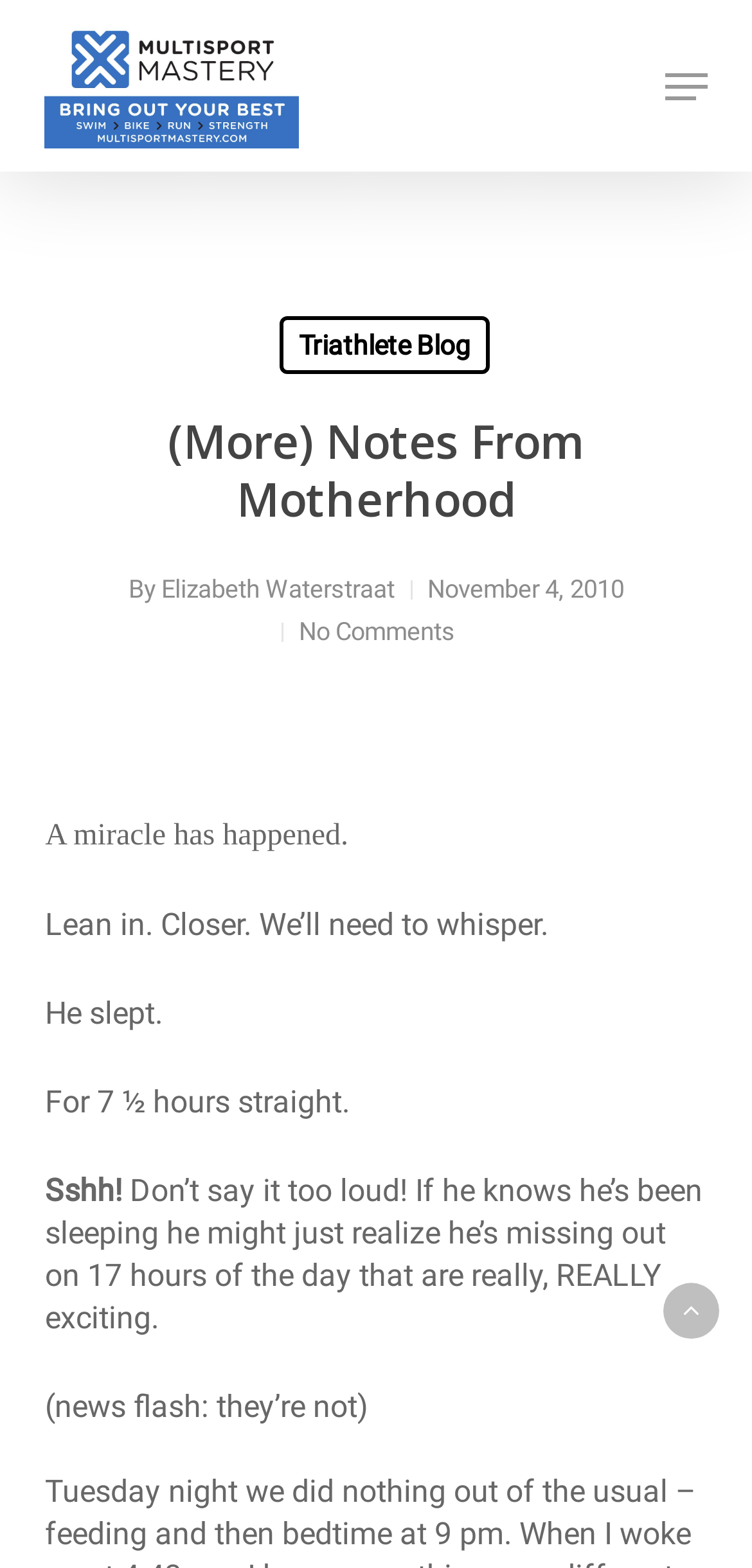Find the headline of the webpage and generate its text content.

(More) Notes From Motherhood